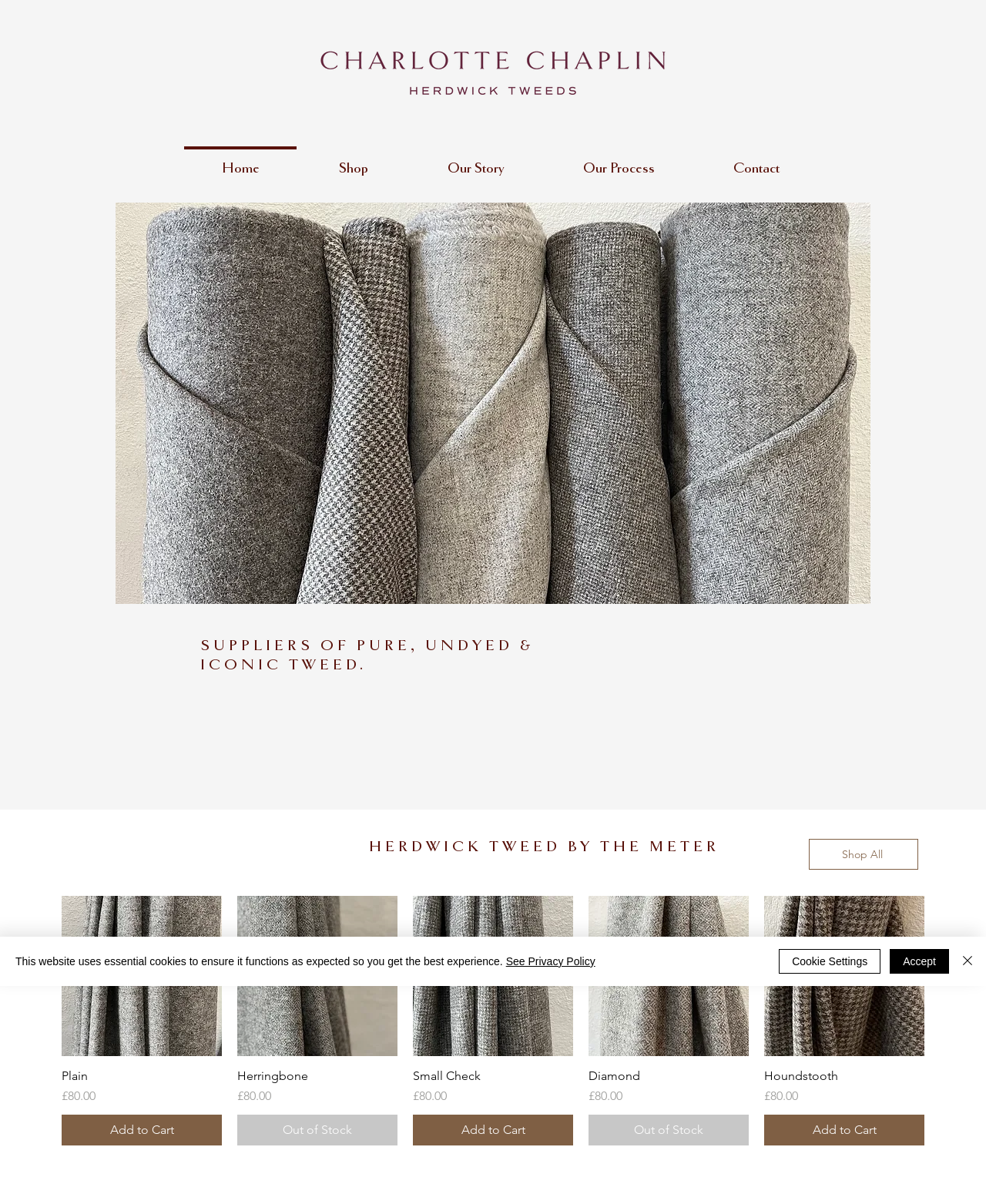Describe all visible elements and their arrangement on the webpage.

This webpage is about Charlotte Chaplin Herdwick Tweeds, a supplier of pure, undyed, and iconic tweed. At the top left corner, there is a logo image. Below the logo, there is a navigation menu with links to "Home", "Shop", "Our Story", "Our Process", and "Contact". 

To the right of the navigation menu, there is a large image of a person, likely Charlotte Chaplin, and another image of tweed fabric. Below these images, there is a heading that reads "SUPPLIERS OF PURE, UNDYED & ICONIC TWEED." 

Next to the heading, there is a "Shop All" button. Below this, there is a section with four product galleries, each displaying a different type of tweed pattern: Plain, Herringbone, Small Check, and Diamond. Each gallery has a link to view the product, a price of £80.00, and an "Add to Cart" or "Out of Stock" button. 

At the bottom of the page, there is a notification alert about the website's use of essential cookies, with links to "See Privacy Policy" and buttons to "Accept", "Cookie Settings", and "Close".